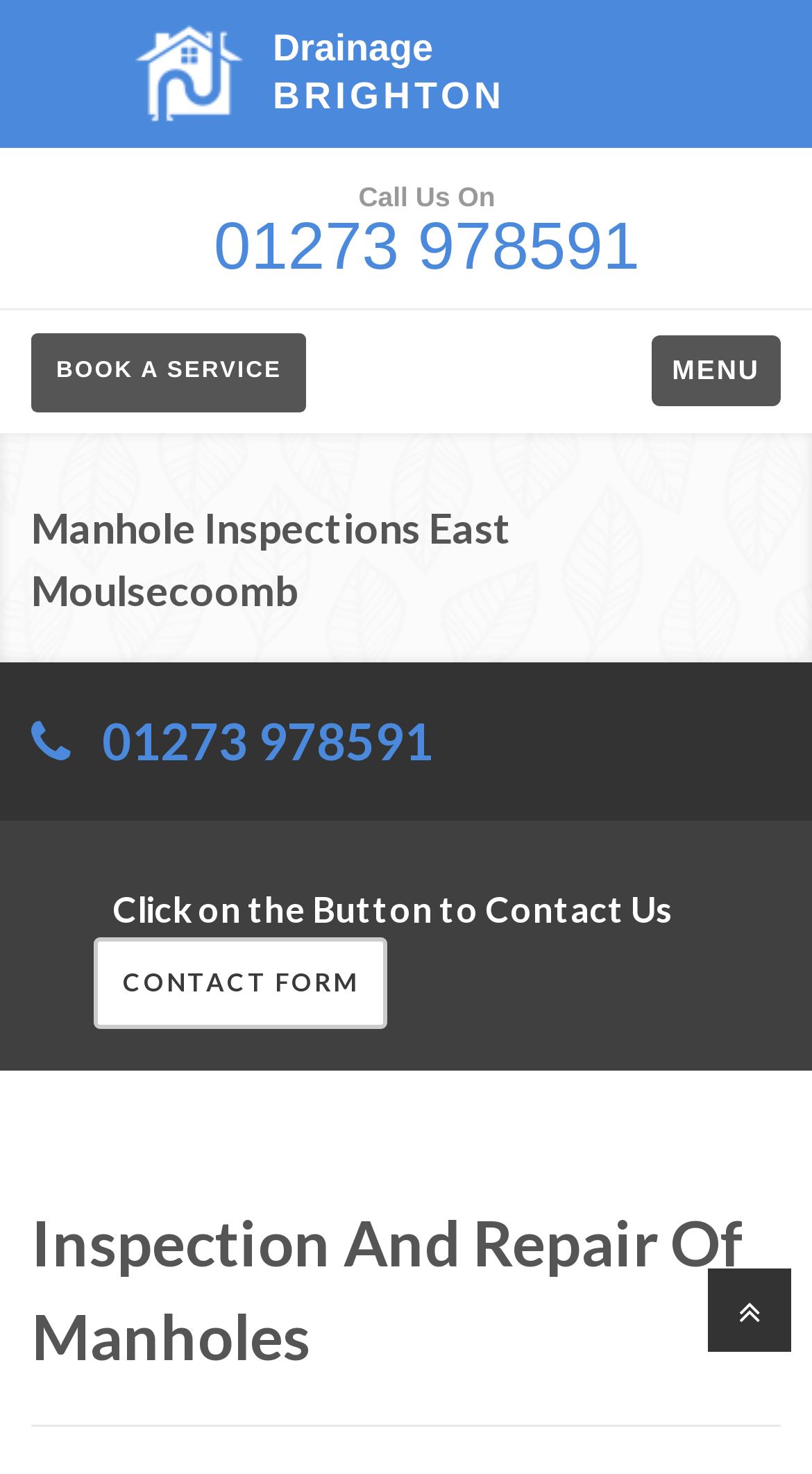Determine the bounding box coordinates for the UI element with the following description: "parent_node: Novel". The coordinates should be four float numbers between 0 and 1, represented as [left, top, right, bottom].

None